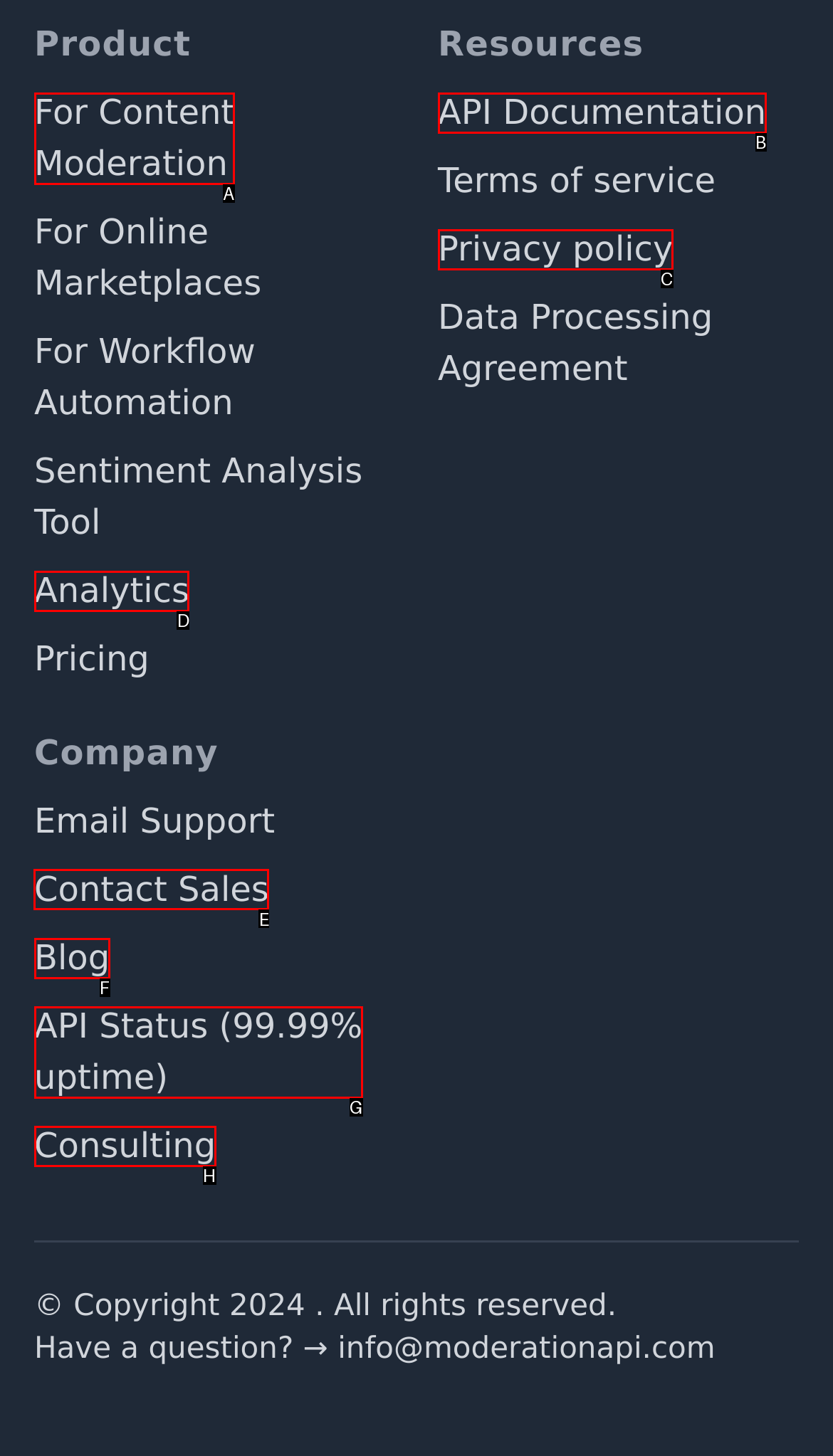Identify the letter of the UI element you need to select to accomplish the task: Contact Sales via email.
Respond with the option's letter from the given choices directly.

E